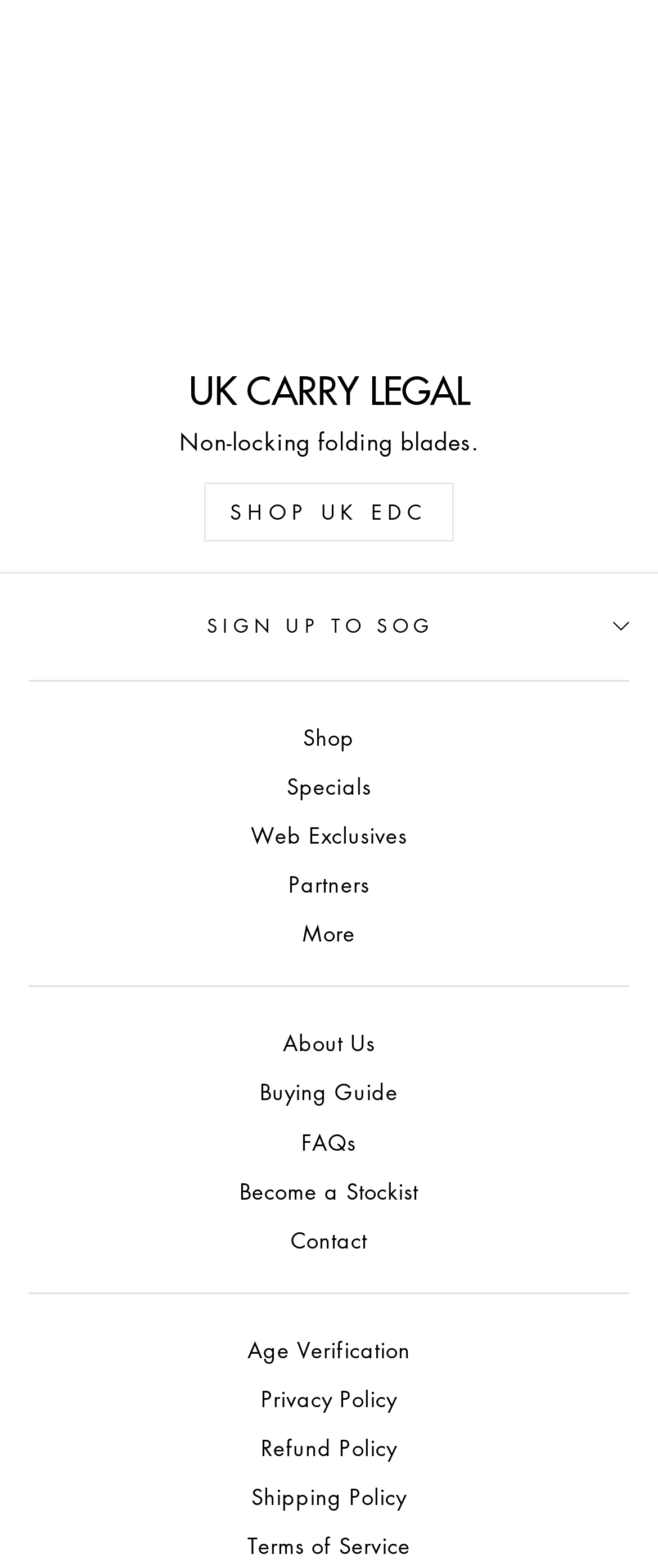Bounding box coordinates must be specified in the format (top-left x, top-left y, bottom-right x, bottom-right y). All values should be floating point numbers between 0 and 1. What are the bounding box coordinates of the UI element described as: Shop

[0.461, 0.457, 0.539, 0.484]